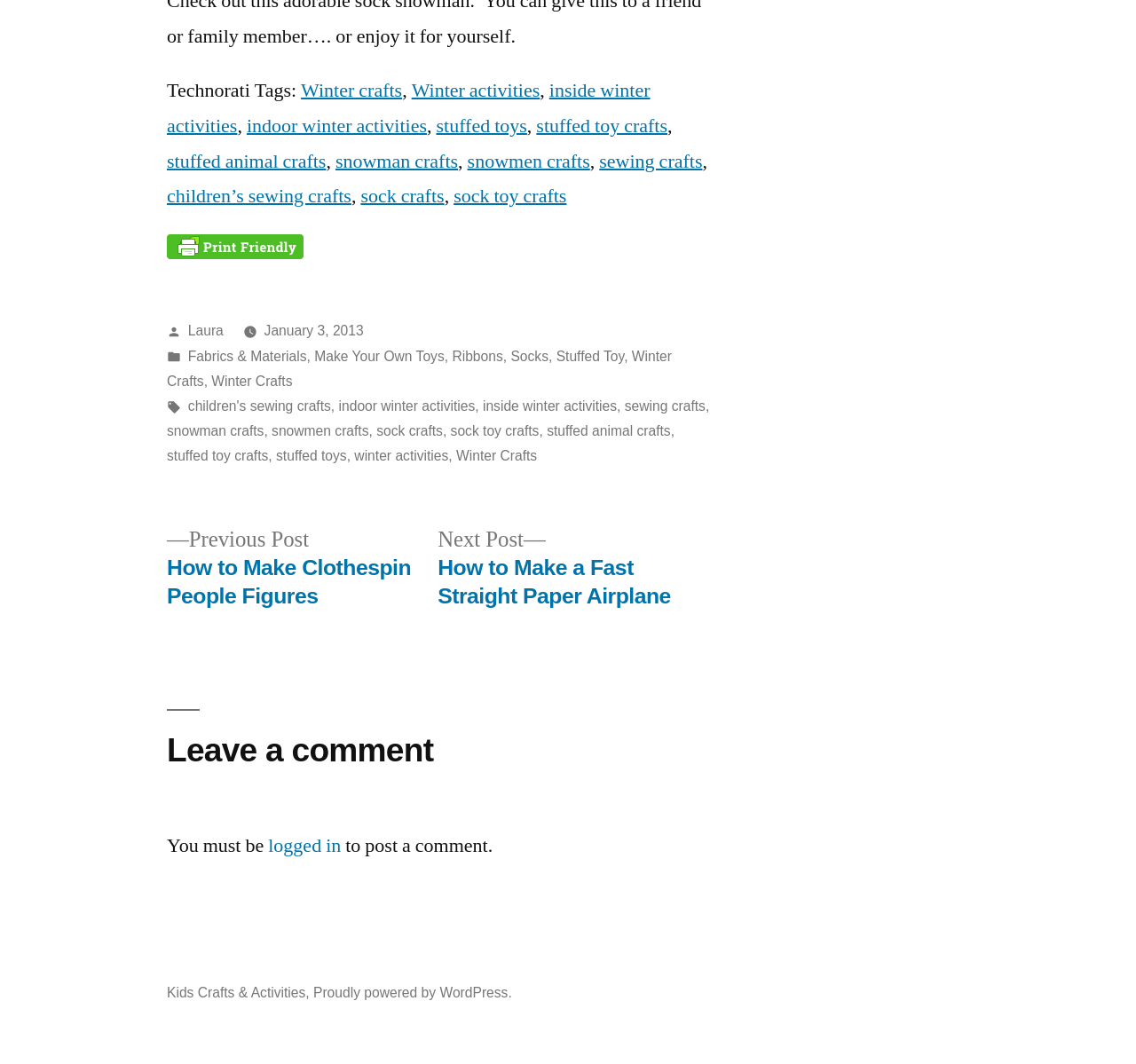What is the purpose of the 'Print Friendly, PDF & Email' button?
Answer with a single word or phrase, using the screenshot for reference.

To print or share the post